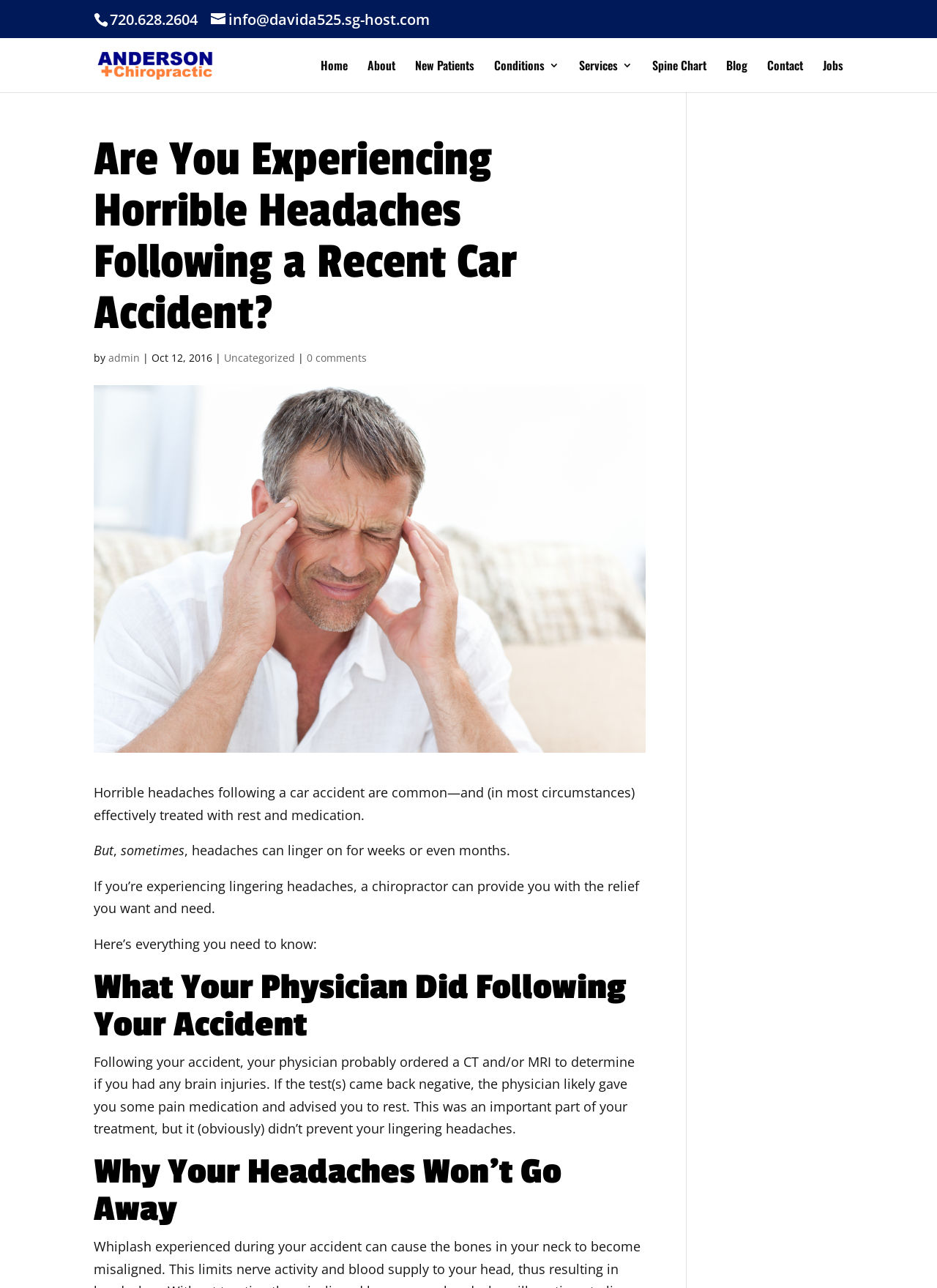Kindly provide the bounding box coordinates of the section you need to click on to fulfill the given instruction: "Visit the home page".

[0.342, 0.047, 0.371, 0.072]